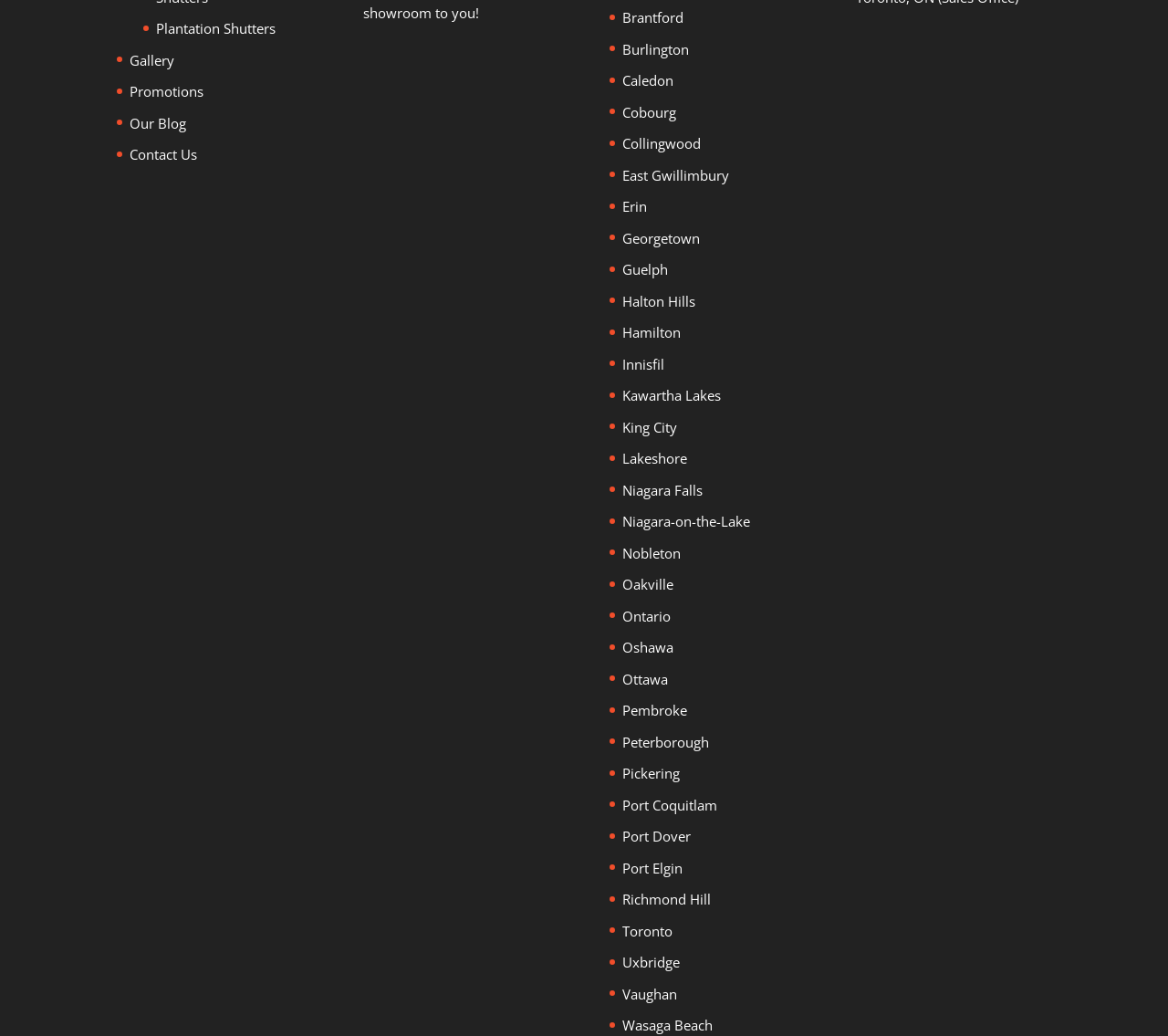Please mark the bounding box coordinates of the area that should be clicked to carry out the instruction: "Read Our Blog".

[0.111, 0.11, 0.159, 0.127]